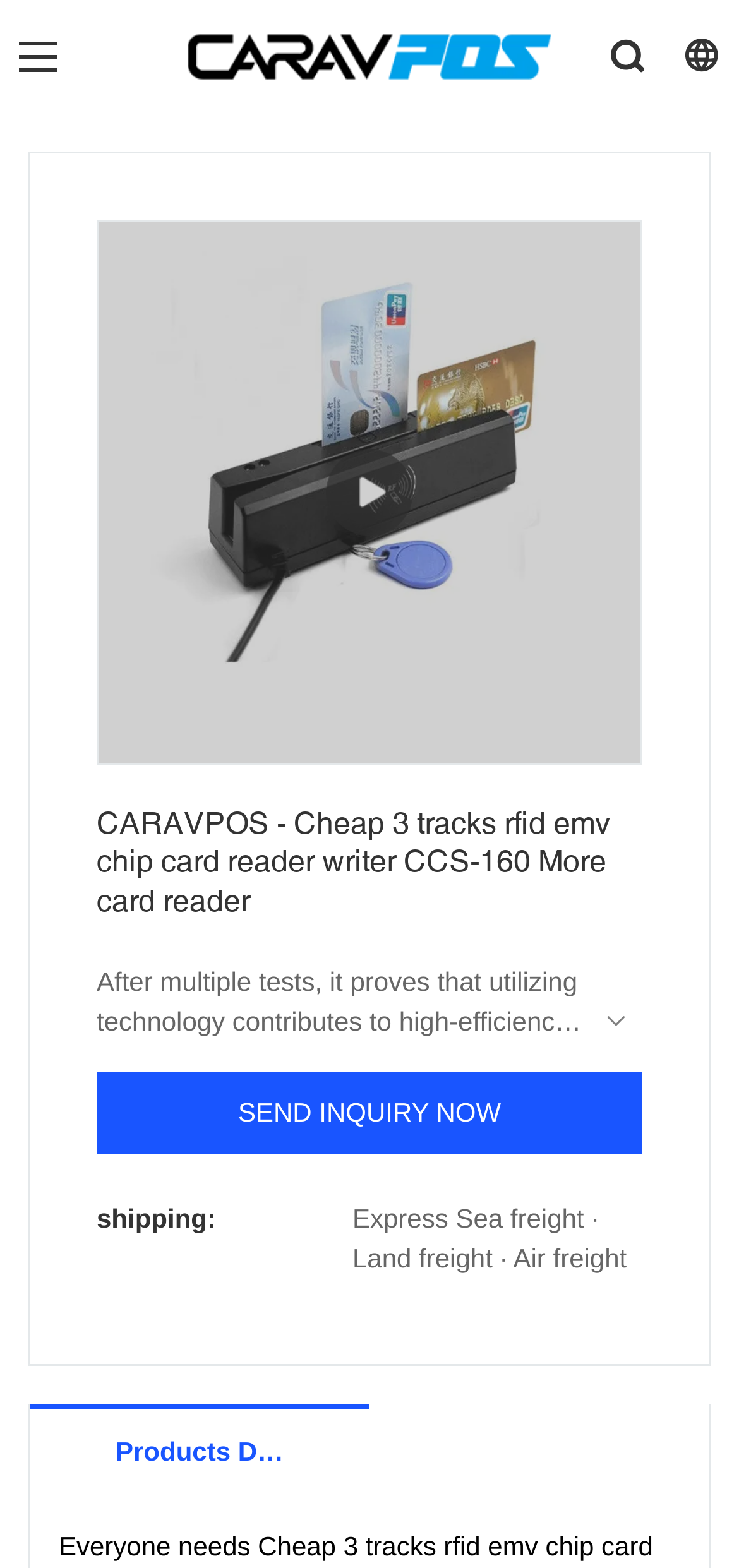What is the name of the company?
Provide a detailed and well-explained answer to the question.

The company name is mentioned in the top-left corner of the webpage, both as a link and an image, and it is also part of the heading that describes the product.